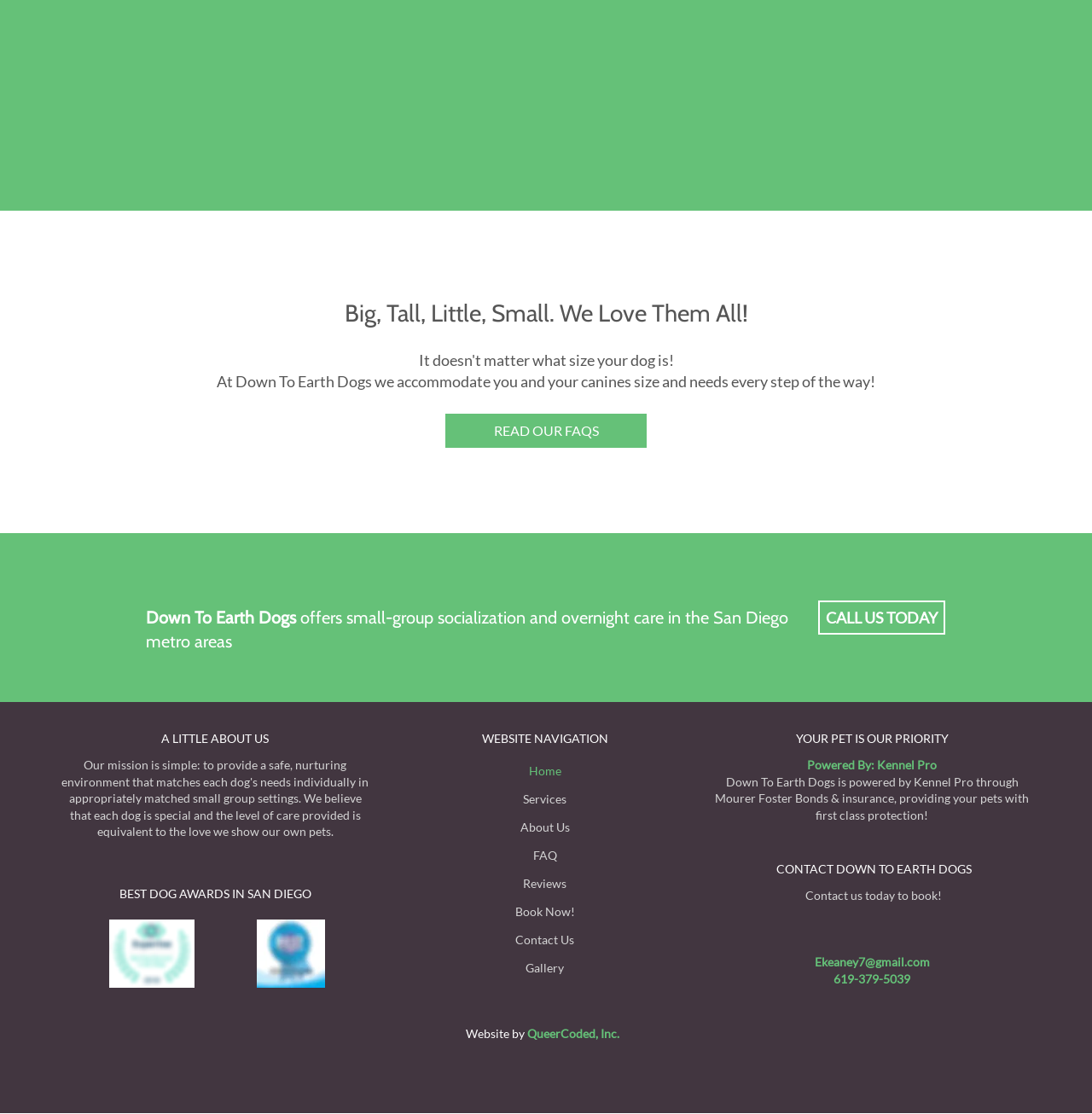Determine the bounding box coordinates of the clickable region to execute the instruction: "Email to Ekeaney7@gmail.com". The coordinates should be four float numbers between 0 and 1, denoted as [left, top, right, bottom].

[0.746, 0.675, 0.851, 0.688]